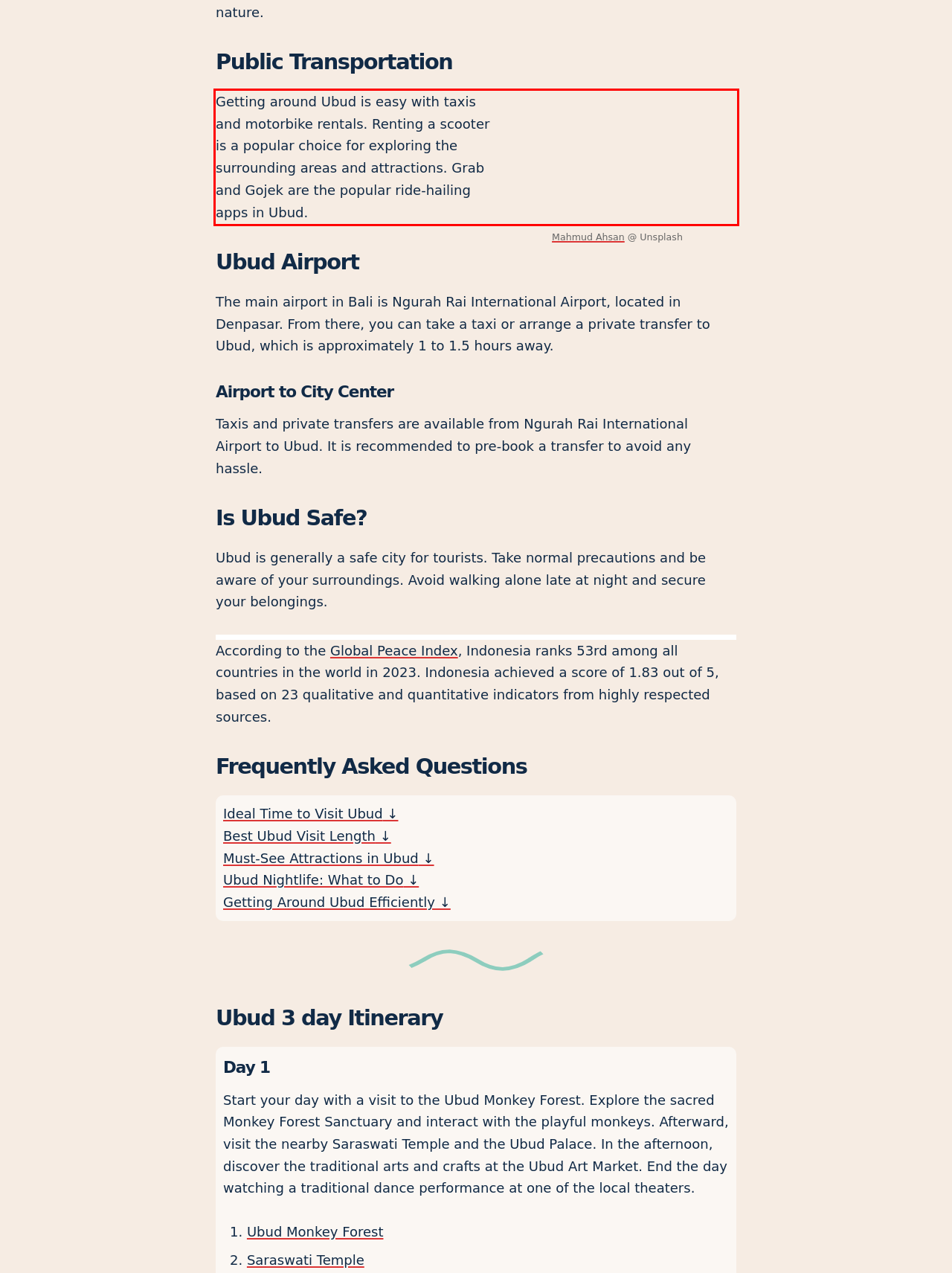Please examine the screenshot of the webpage and read the text present within the red rectangle bounding box.

Getting around Ubud is easy with taxis and motorbike rentals. Renting a scooter is a popular choice for exploring the surrounding areas and attractions. Grab and Gojek are the popular ride-hailing apps in Ubud.